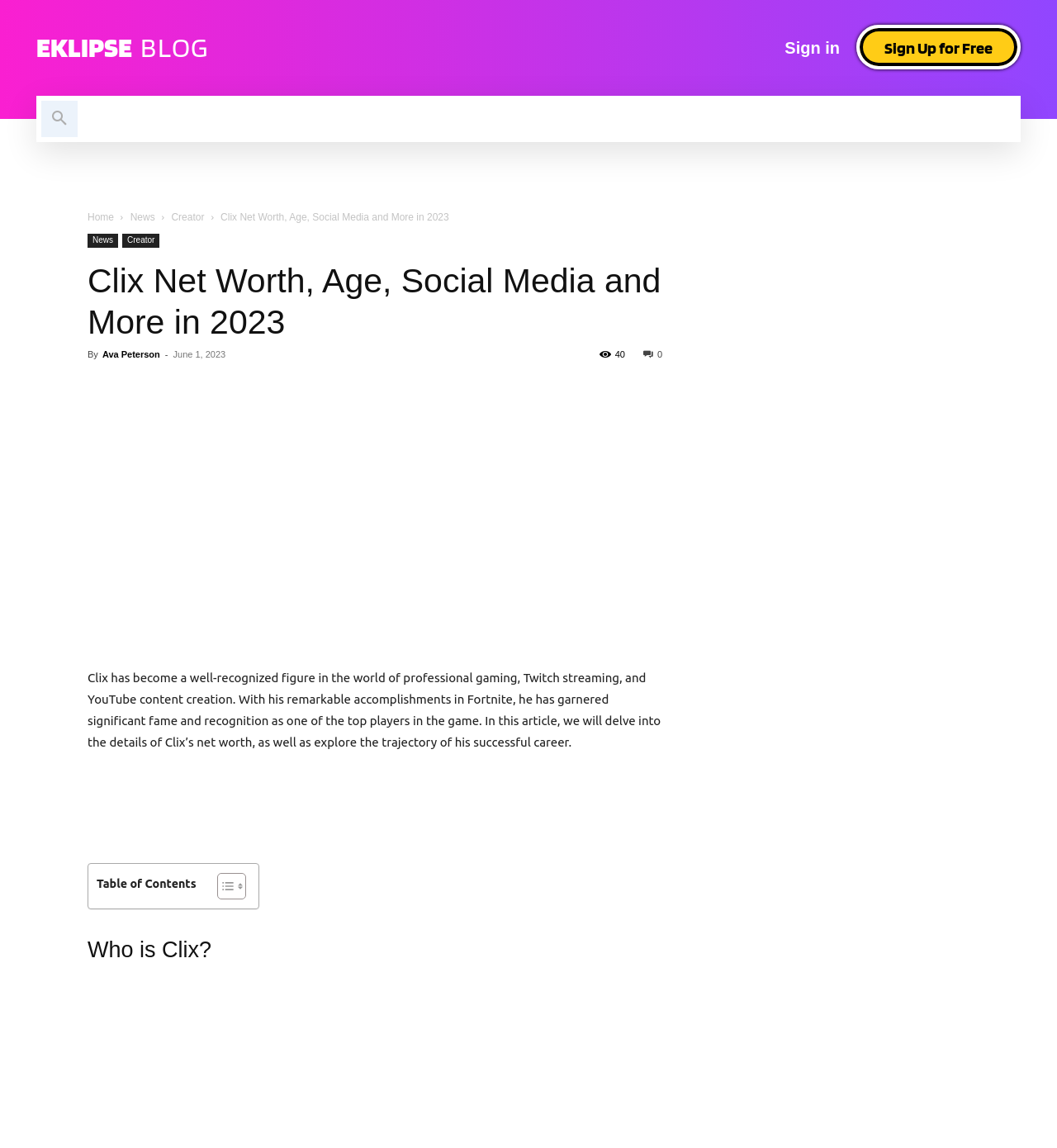Find the bounding box coordinates of the element I should click to carry out the following instruction: "Search".

[0.039, 0.088, 0.073, 0.119]